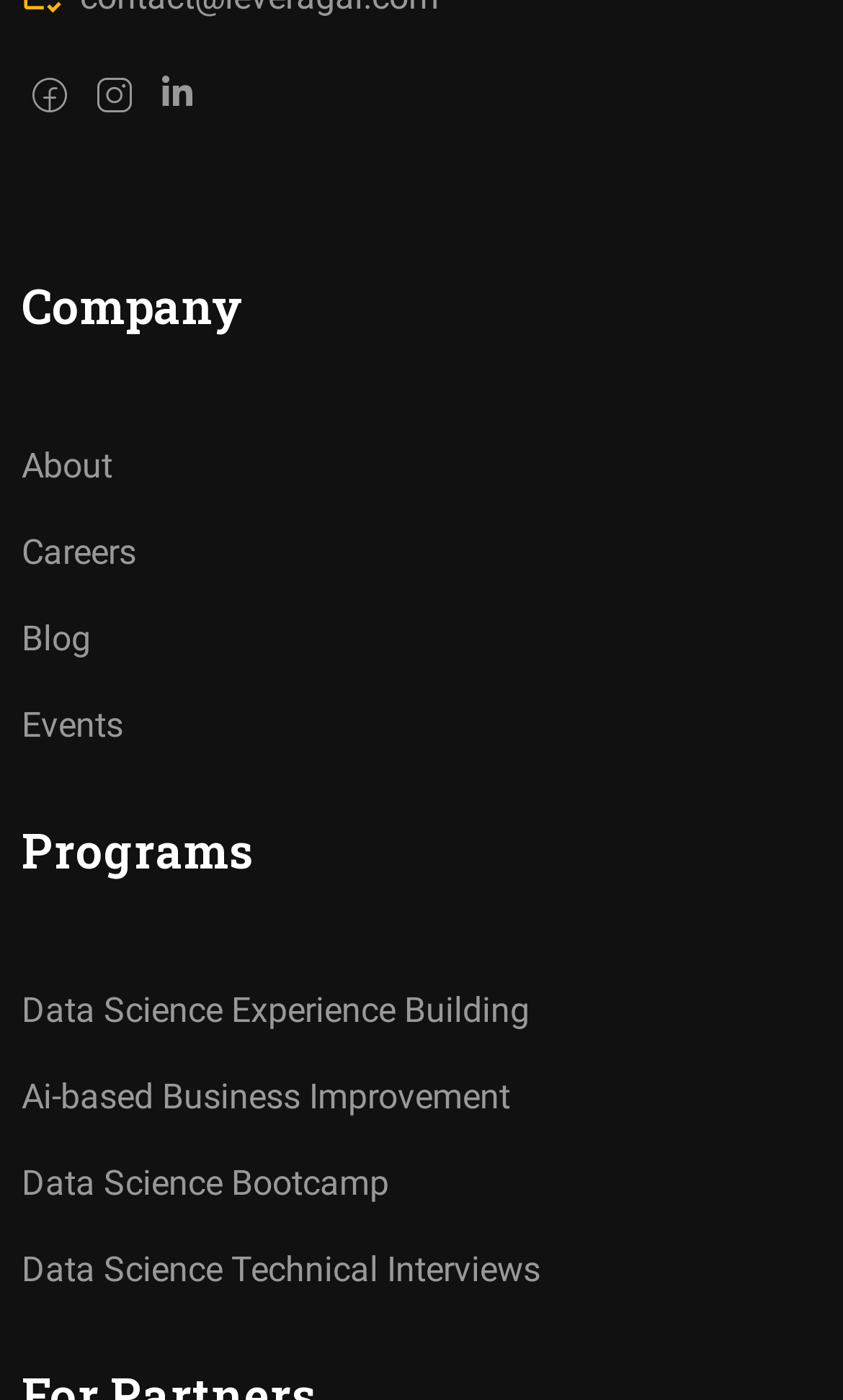Find the bounding box coordinates of the clickable area that will achieve the following instruction: "explore Data Science Experience Building".

[0.026, 0.707, 0.628, 0.736]